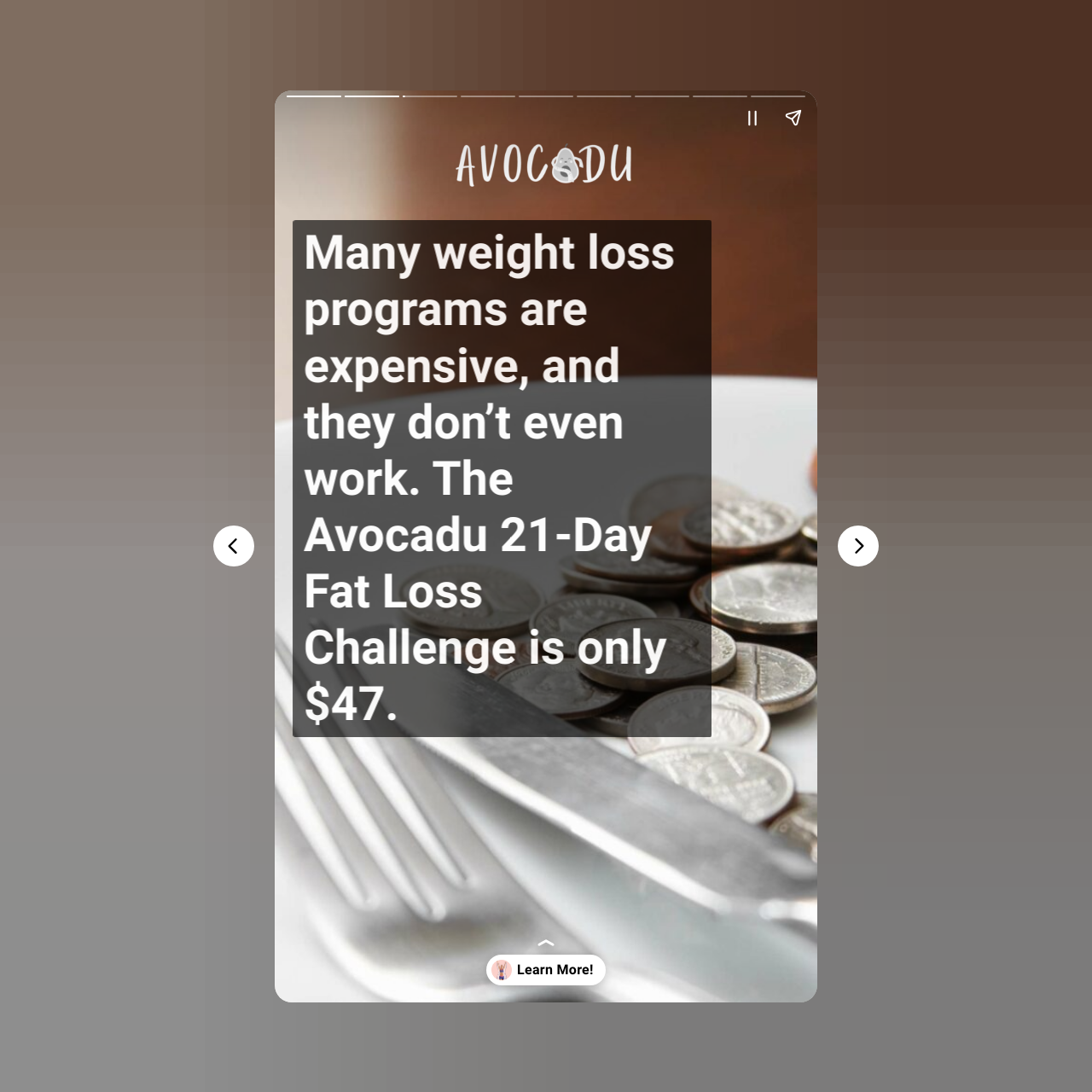Give a one-word or one-phrase response to the question:
What is the price of the 21-Day Fat Loss Challenge?

$47